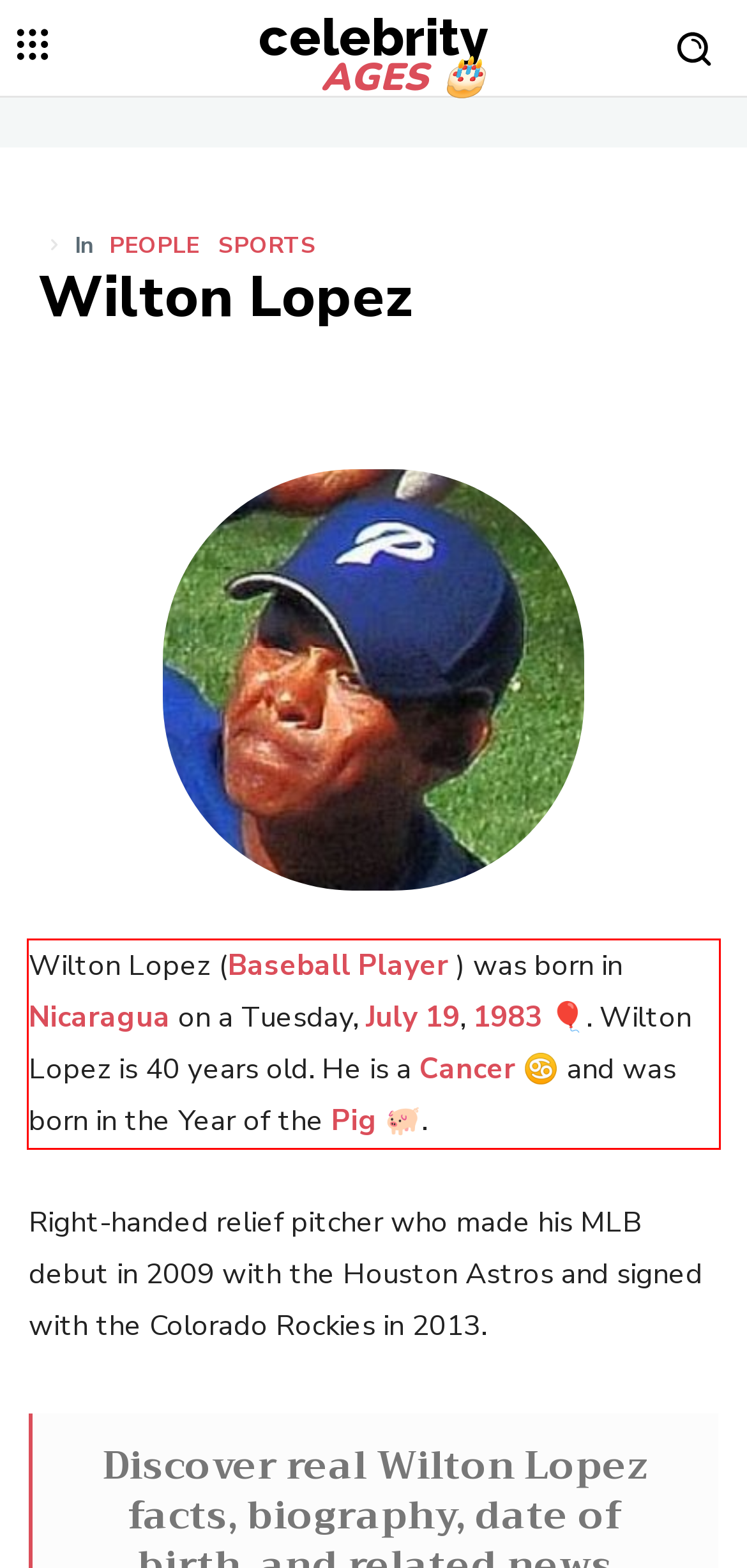Please recognize and transcribe the text located inside the red bounding box in the webpage image.

Wilton Lopez (Baseball Player ) was born in Nicaragua on a Tuesday, July 19, 1983 🎈. Wilton Lopez is 40 years old. He is a Cancer ♋ and was born in the Year of the Pig 🐖.